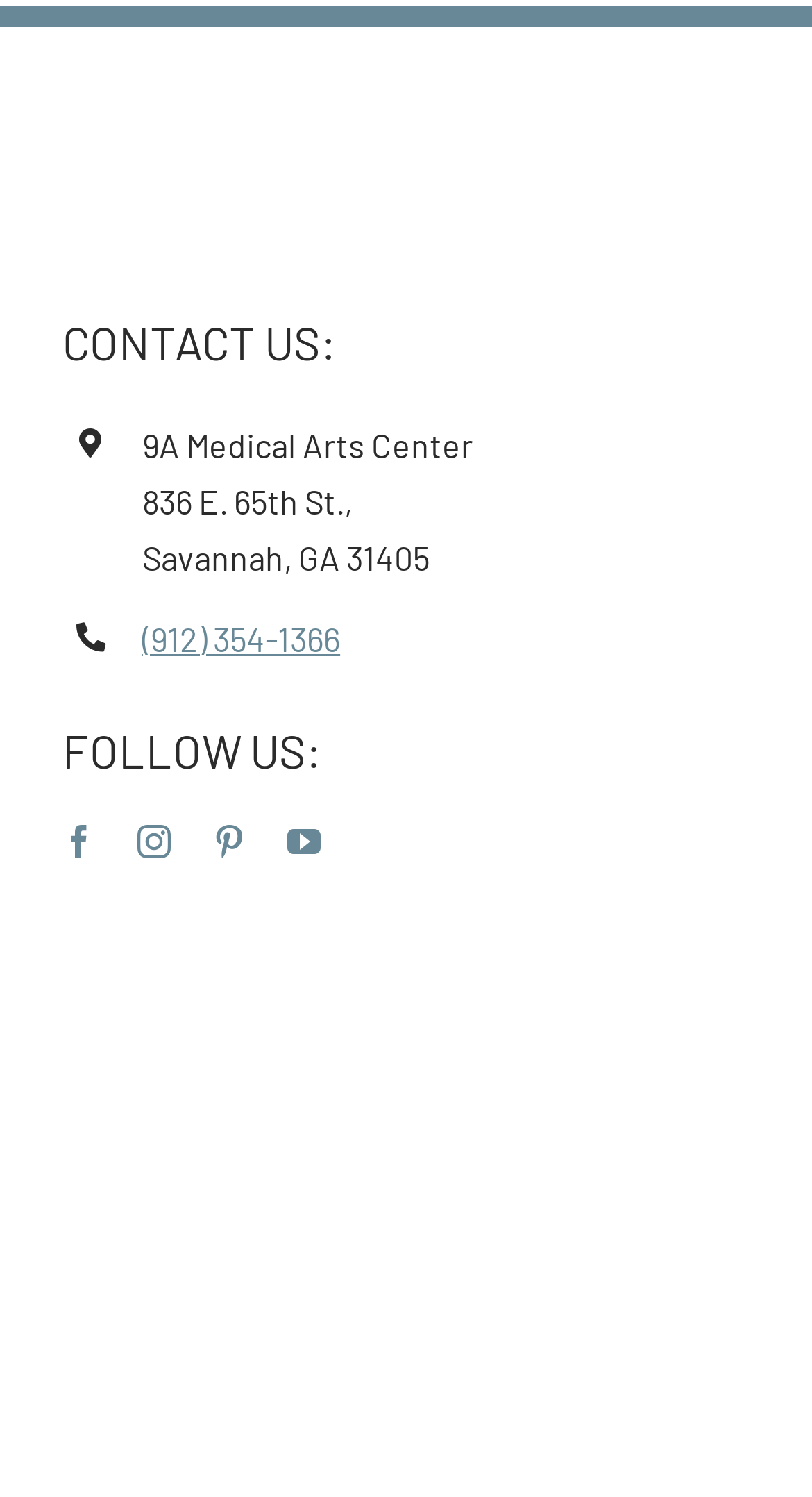How many social media platforms are listed?
Please provide a single word or phrase answer based on the image.

4